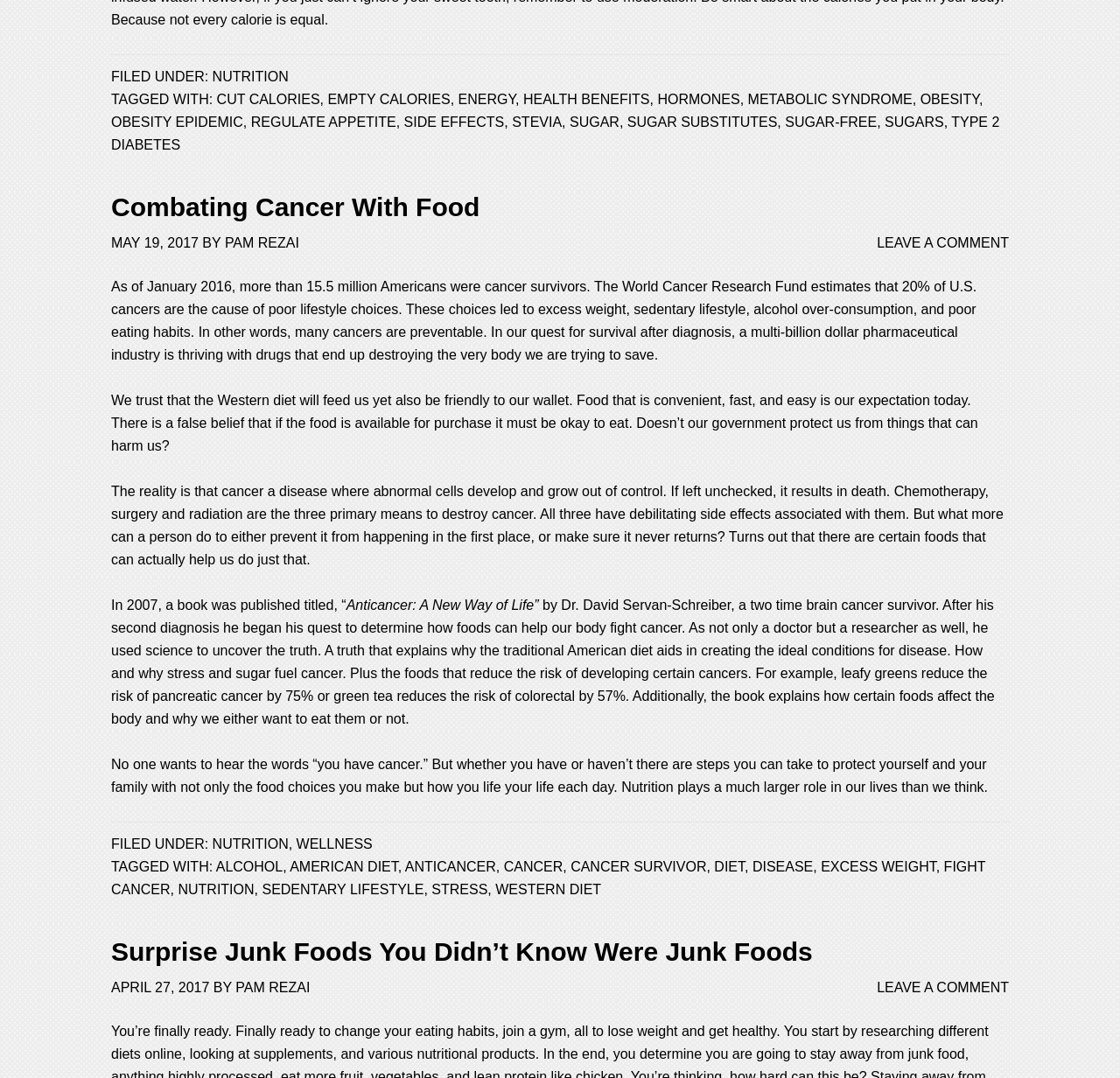Specify the bounding box coordinates of the element's region that should be clicked to achieve the following instruction: "Click on the link 'LEAVE A COMMENT'". The bounding box coordinates consist of four float numbers between 0 and 1, in the format [left, top, right, bottom].

[0.783, 0.218, 0.901, 0.232]